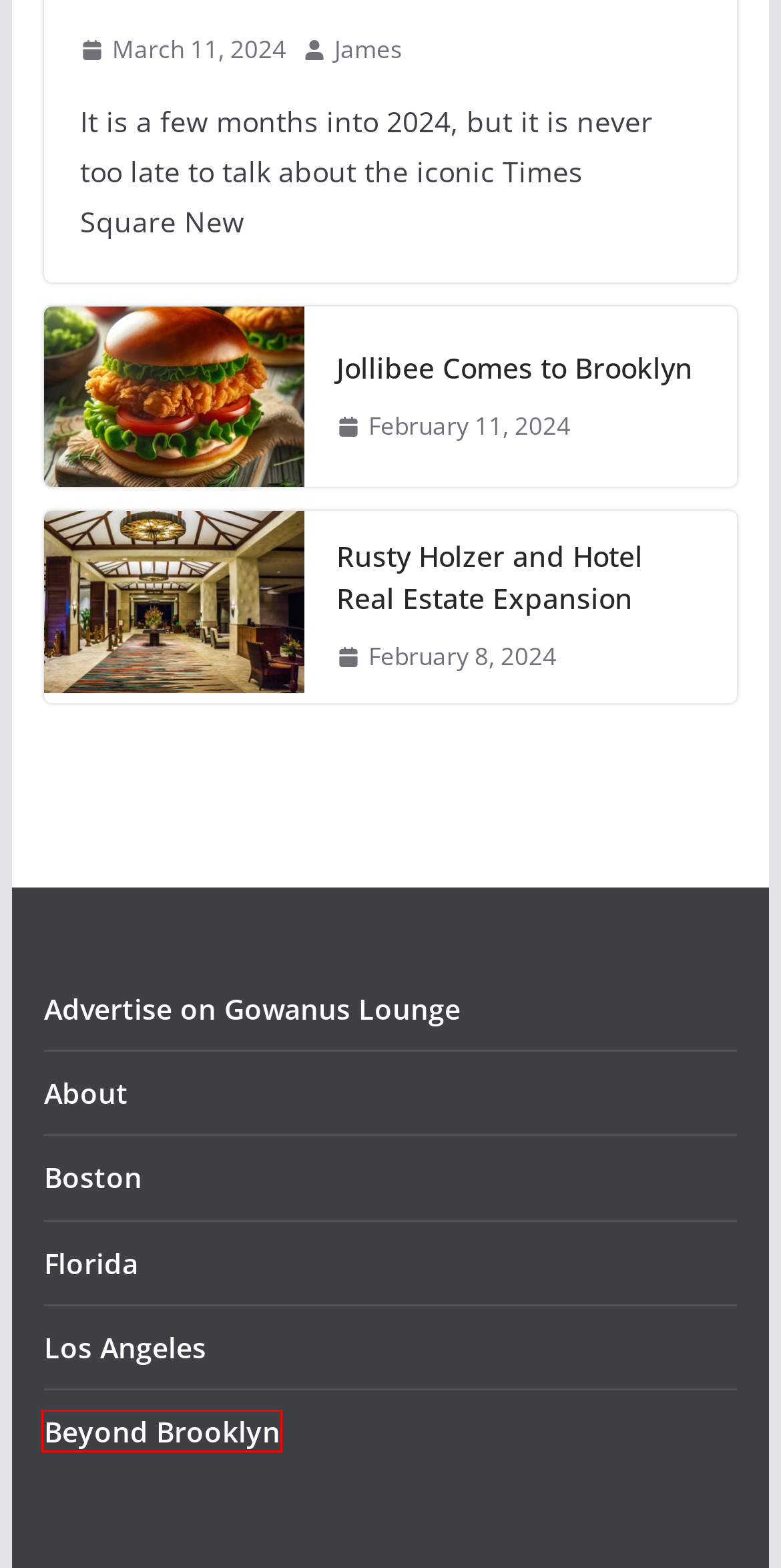Look at the screenshot of a webpage with a red bounding box and select the webpage description that best corresponds to the new page after clicking the element in the red box. Here are the options:
A. Beyond Brooklyn - Gowanus Lounge
B. About - Gowanus Lounge
C. Florida Archives - Gowanus Lounge
D. Rusty Holzer | New York Hotel Real Estate Expansion
E. James, Author at Gowanus Lounge
F. Los Angeles Archives - Gowanus Lounge
G. Advertise on Gowanus Lounge - Gowanus Lounge
H. Boston Archives - Gowanus Lounge

A